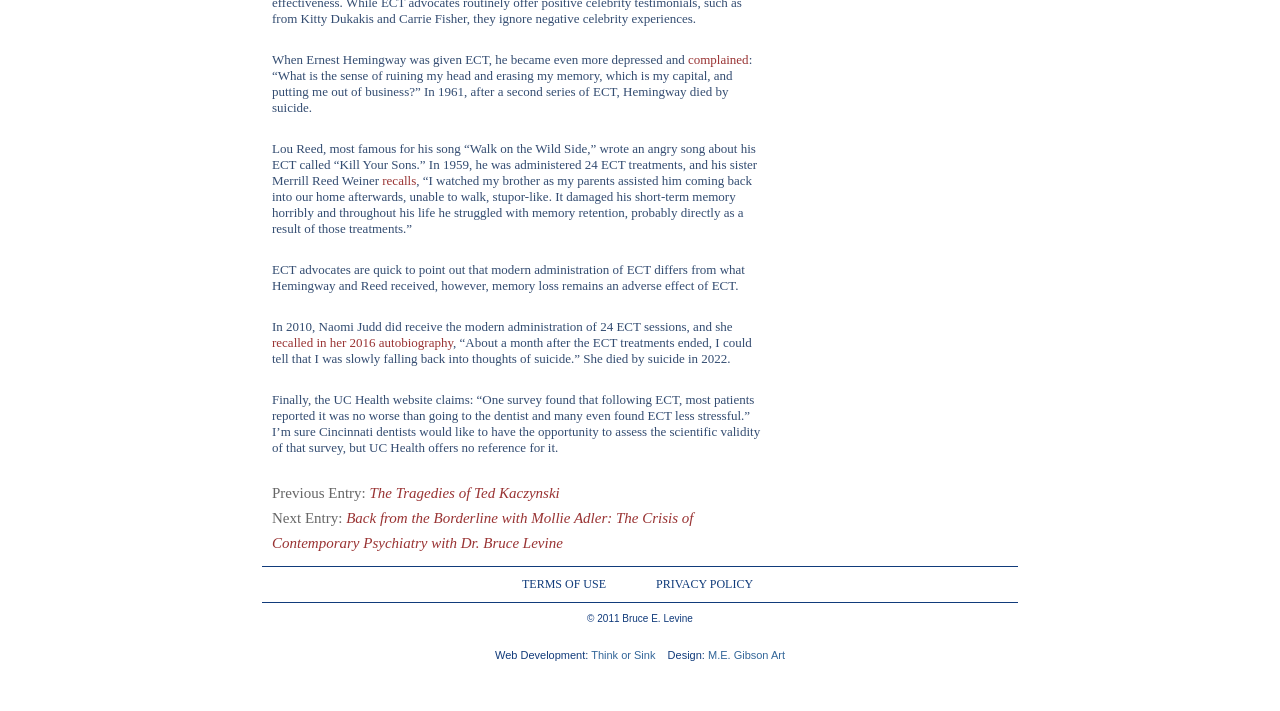Please give a succinct answer using a single word or phrase:
How many ECT treatments did Lou Reed receive?

24